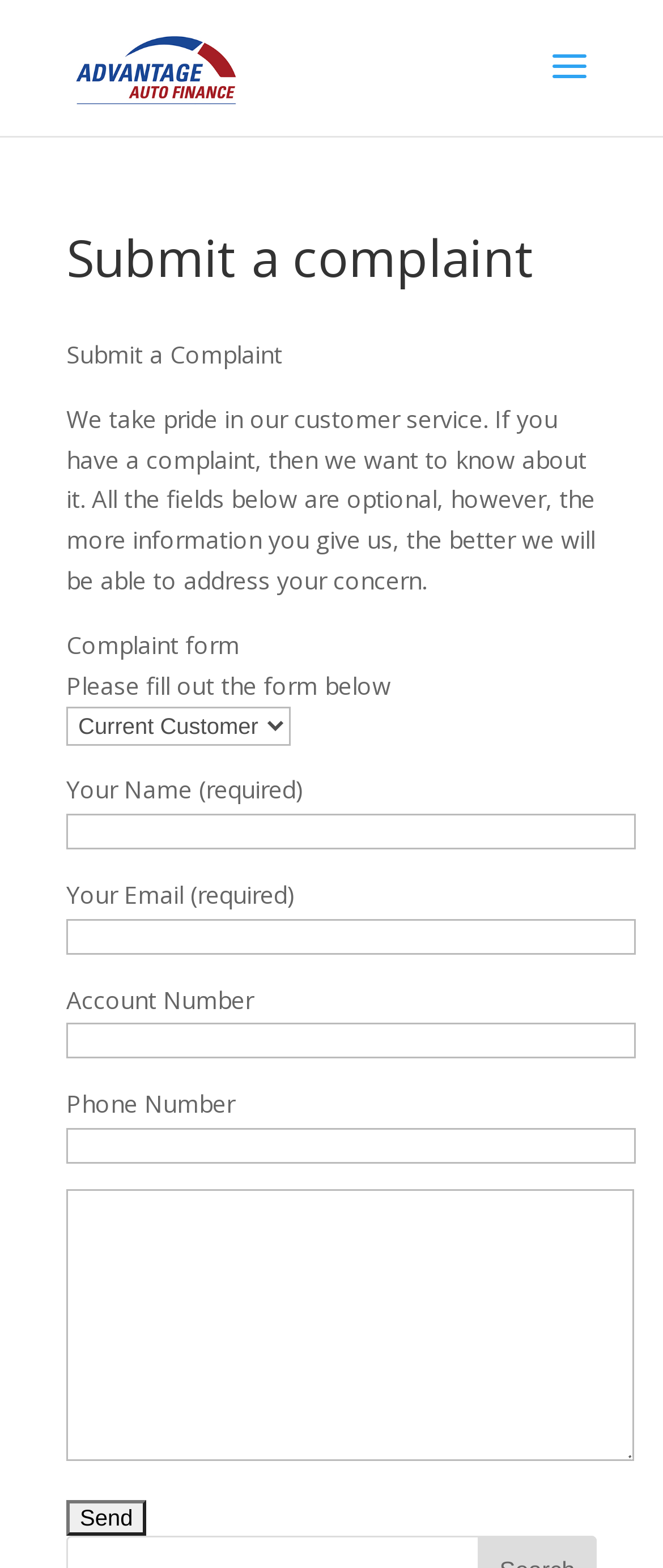Please determine the bounding box coordinates of the element to click in order to execute the following instruction: "Click the Send button". The coordinates should be four float numbers between 0 and 1, specified as [left, top, right, bottom].

[0.1, 0.956, 0.221, 0.979]